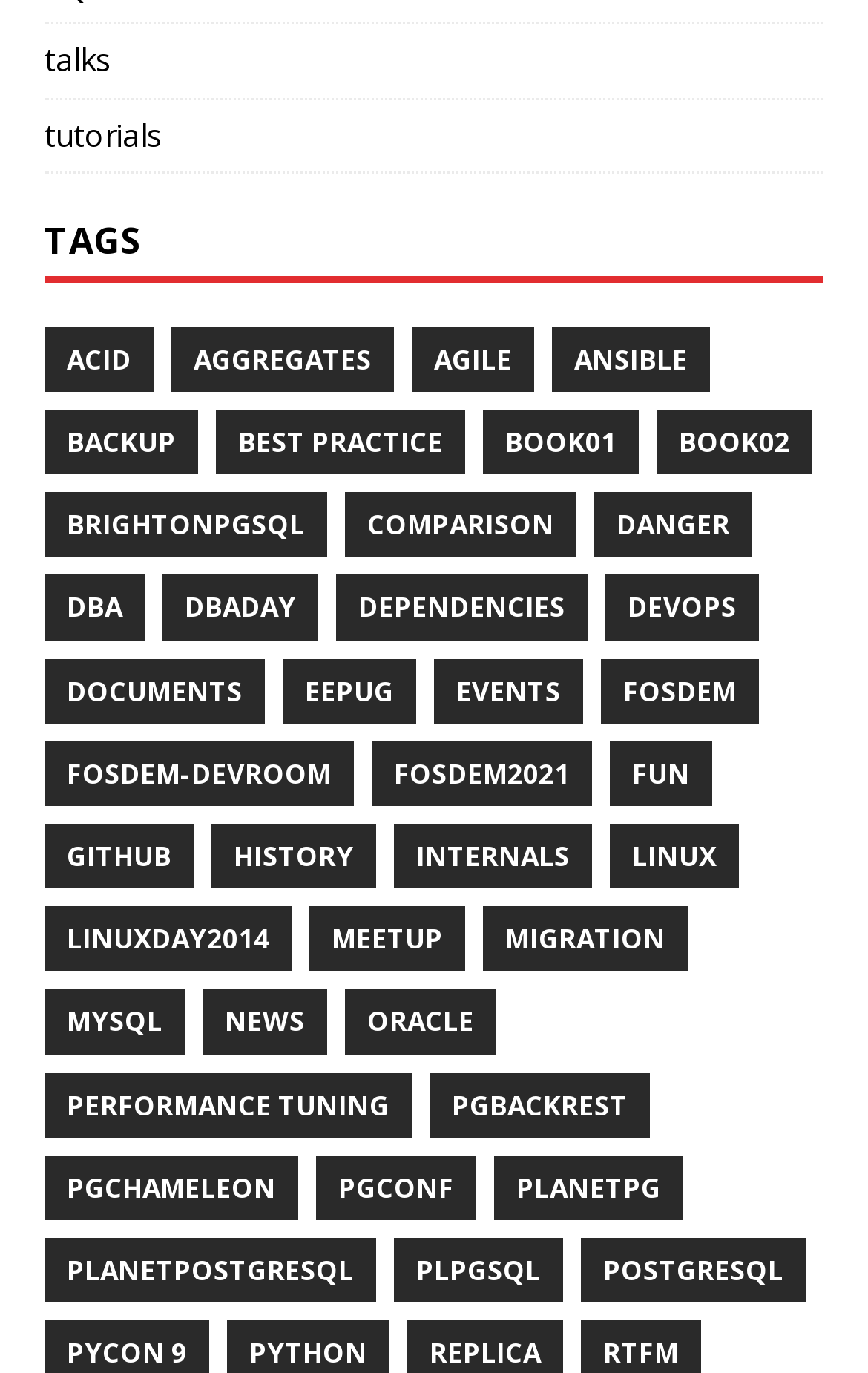What is the second link under the 'TAGS' heading?
Please answer the question with as much detail as possible using the screenshot.

Starting from the 'TAGS' heading, the second link is 'AGGREGATES' with a bounding box coordinate of [0.197, 0.238, 0.454, 0.286].